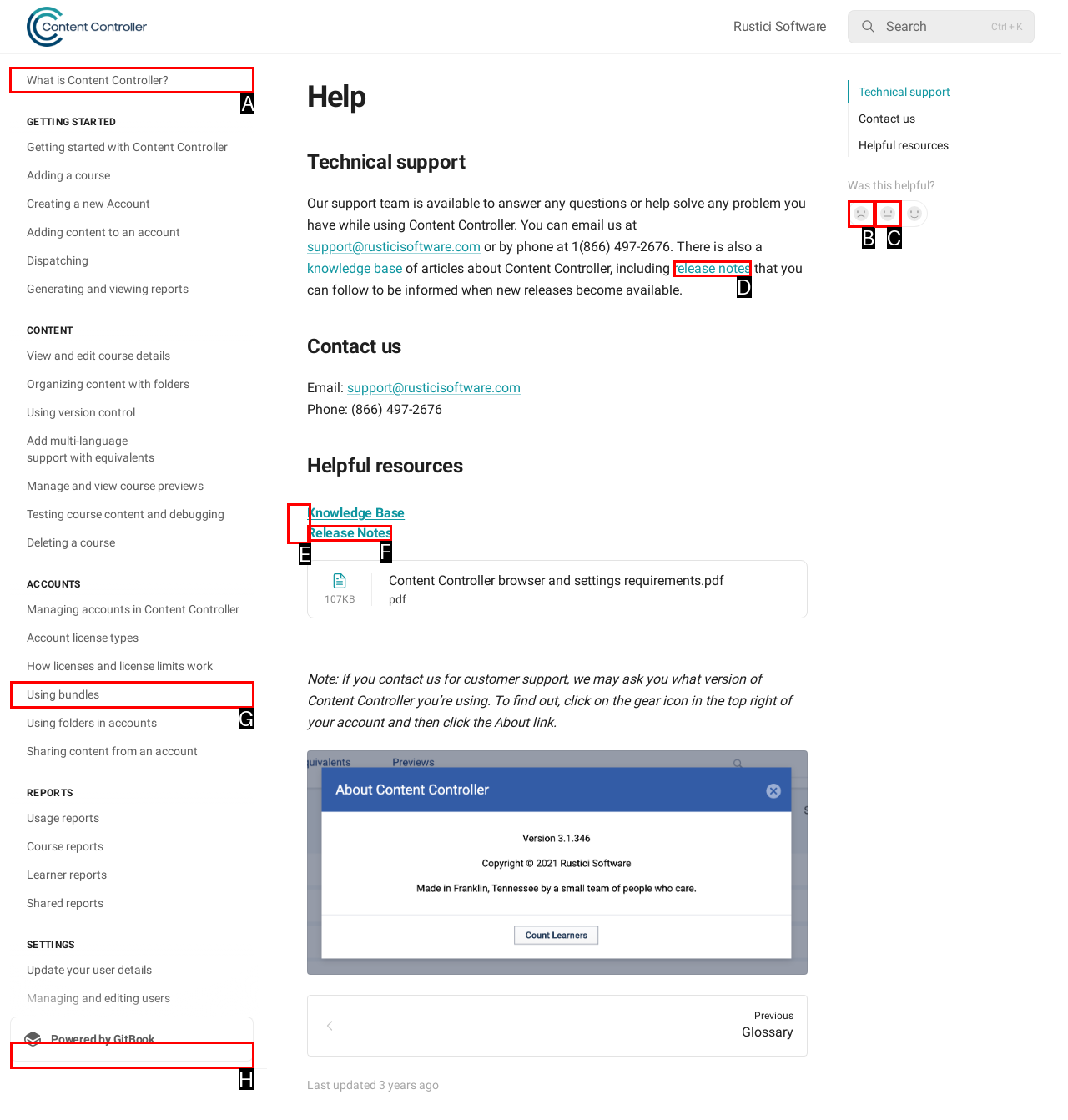Please identify the correct UI element to click for the task: Click the 'What is Content Controller?' link Respond with the letter of the appropriate option.

A